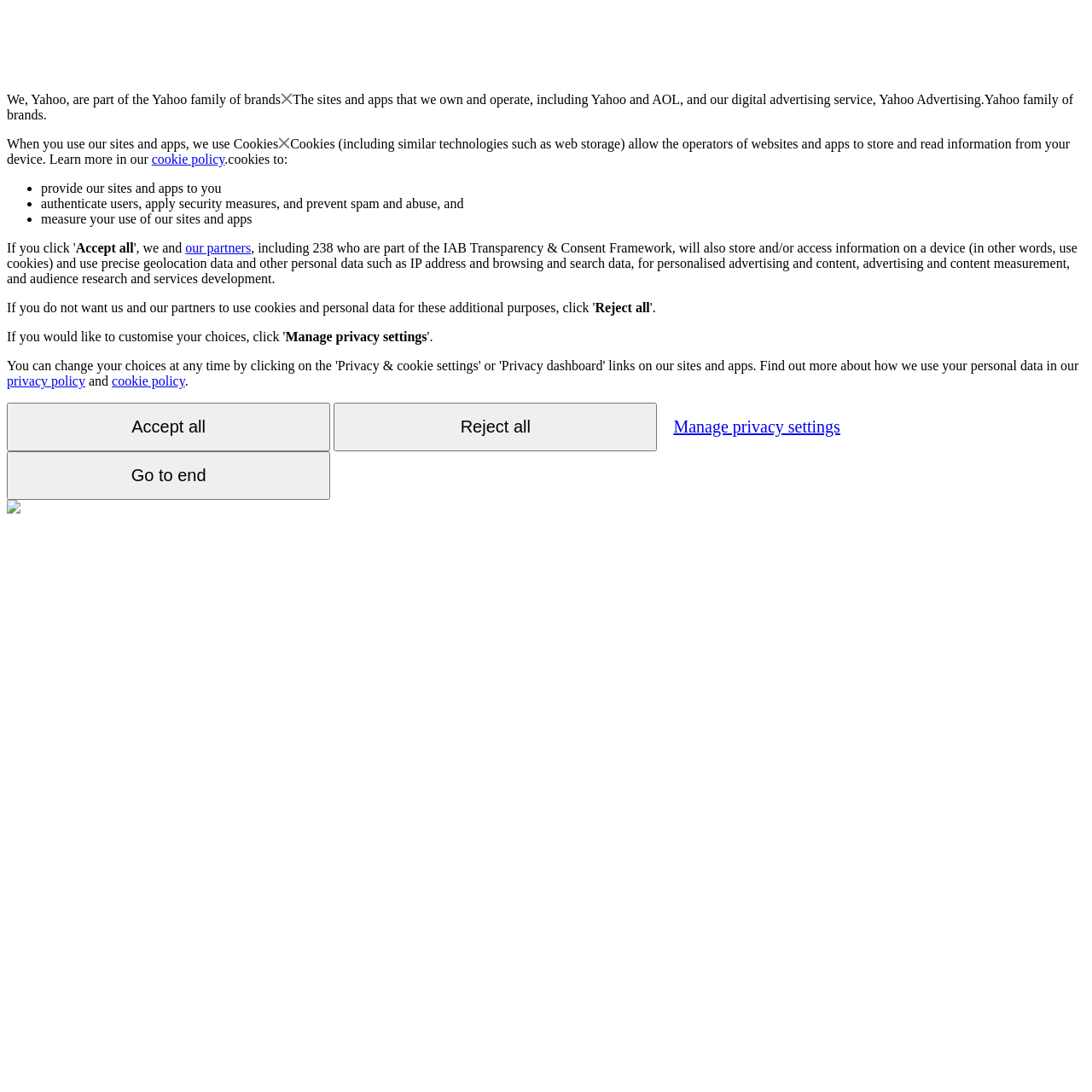How many partners are part of the IAB Transparency & Consent Framework?
Use the information from the screenshot to give a comprehensive response to the question.

The question asks for the number of partners part of the IAB Transparency & Consent Framework. By reading the StaticText elements, we can find the sentence ', including 238 who are part of the IAB Transparency & Consent Framework, will also store and/or access information on a device...' which states the number of partners as 238.